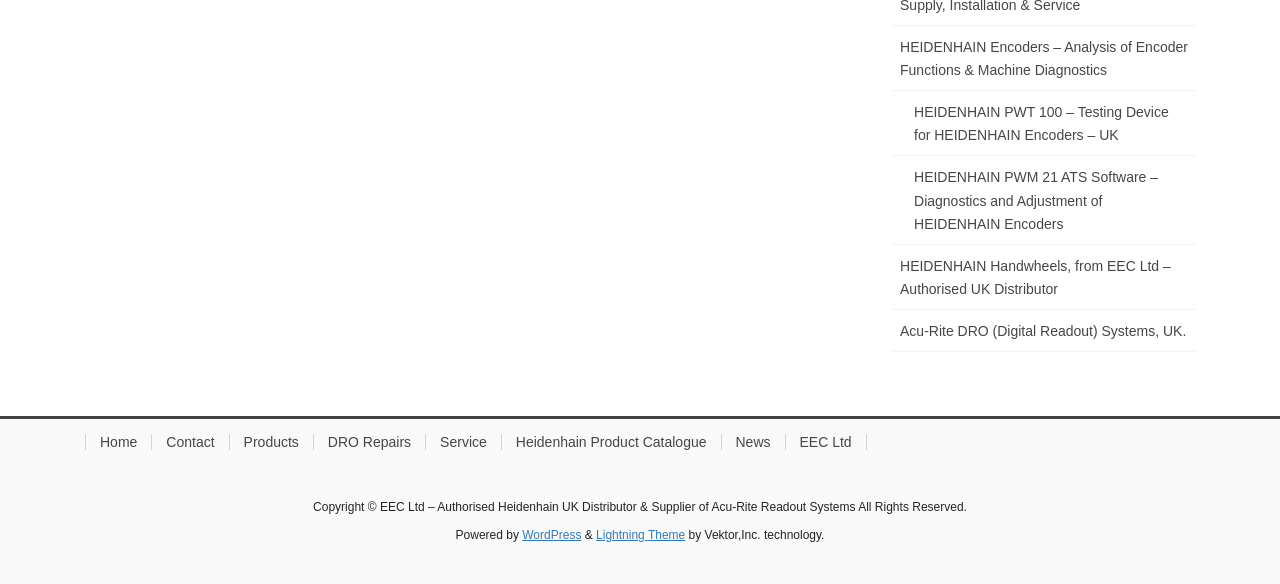Can you look at the image and give a comprehensive answer to the question:
What is the name of the software for diagnostics and adjustment of HEIDENHAIN encoders?

The name of the software can be found in the link 'HEIDENHAIN PWM 21 ATS Software – Diagnostics and Adjustment of HEIDENHAIN Encoders'.